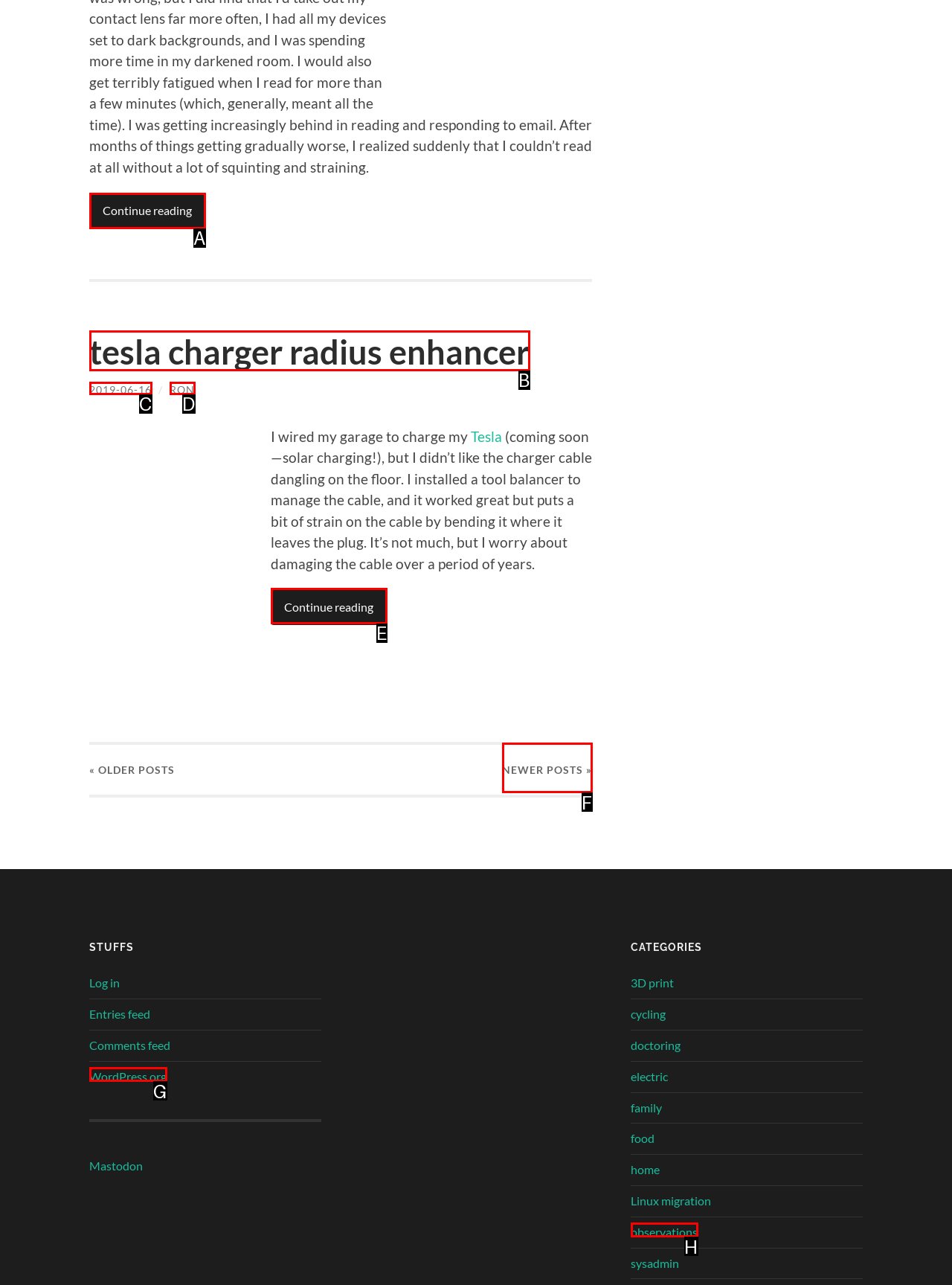Determine the right option to click to perform this task: Read the full article
Answer with the correct letter from the given choices directly.

A